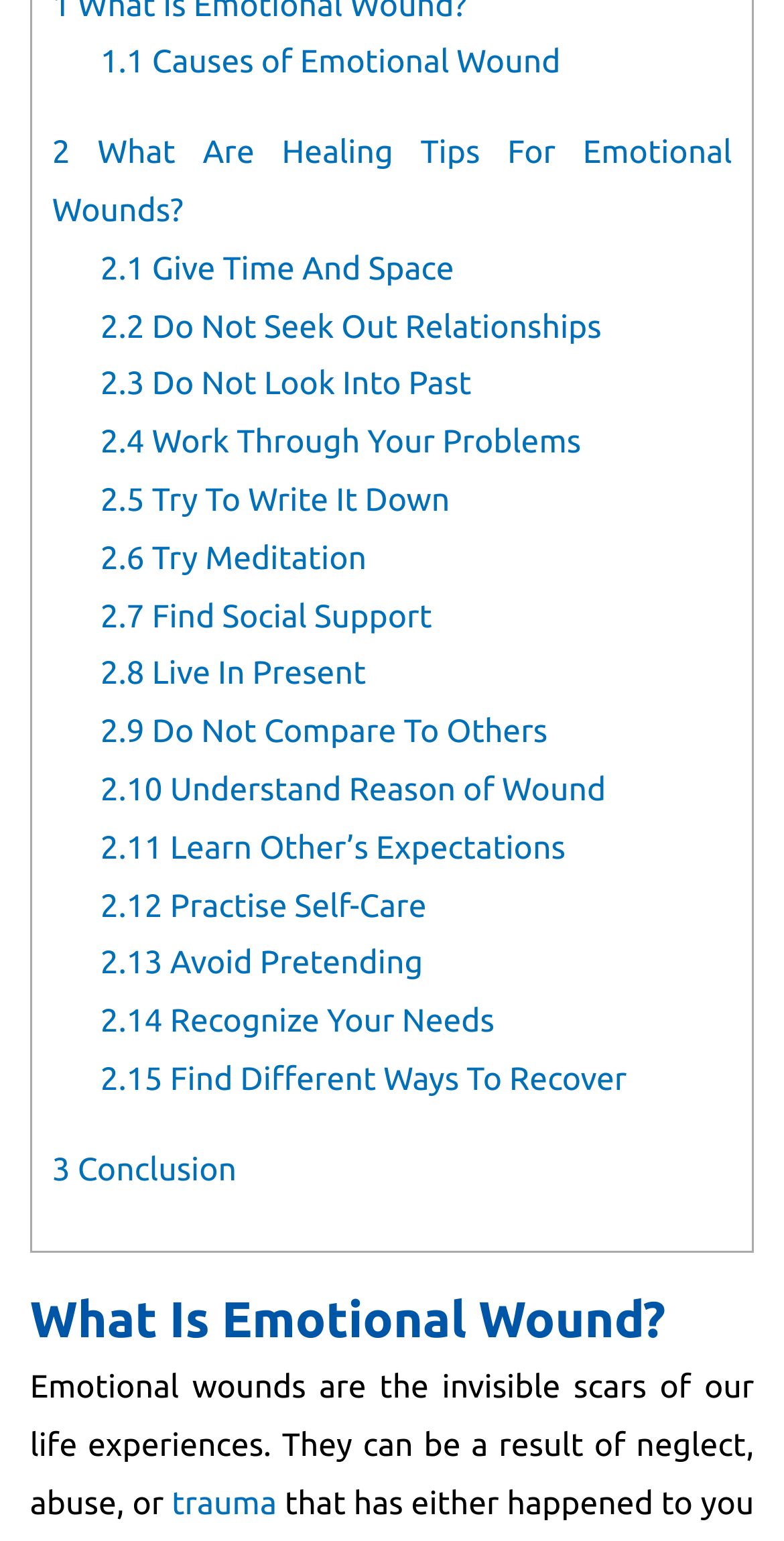Locate the bounding box coordinates of the region to be clicked to comply with the following instruction: "Go to Home page". The coordinates must be four float numbers between 0 and 1, in the form [left, top, right, bottom].

None